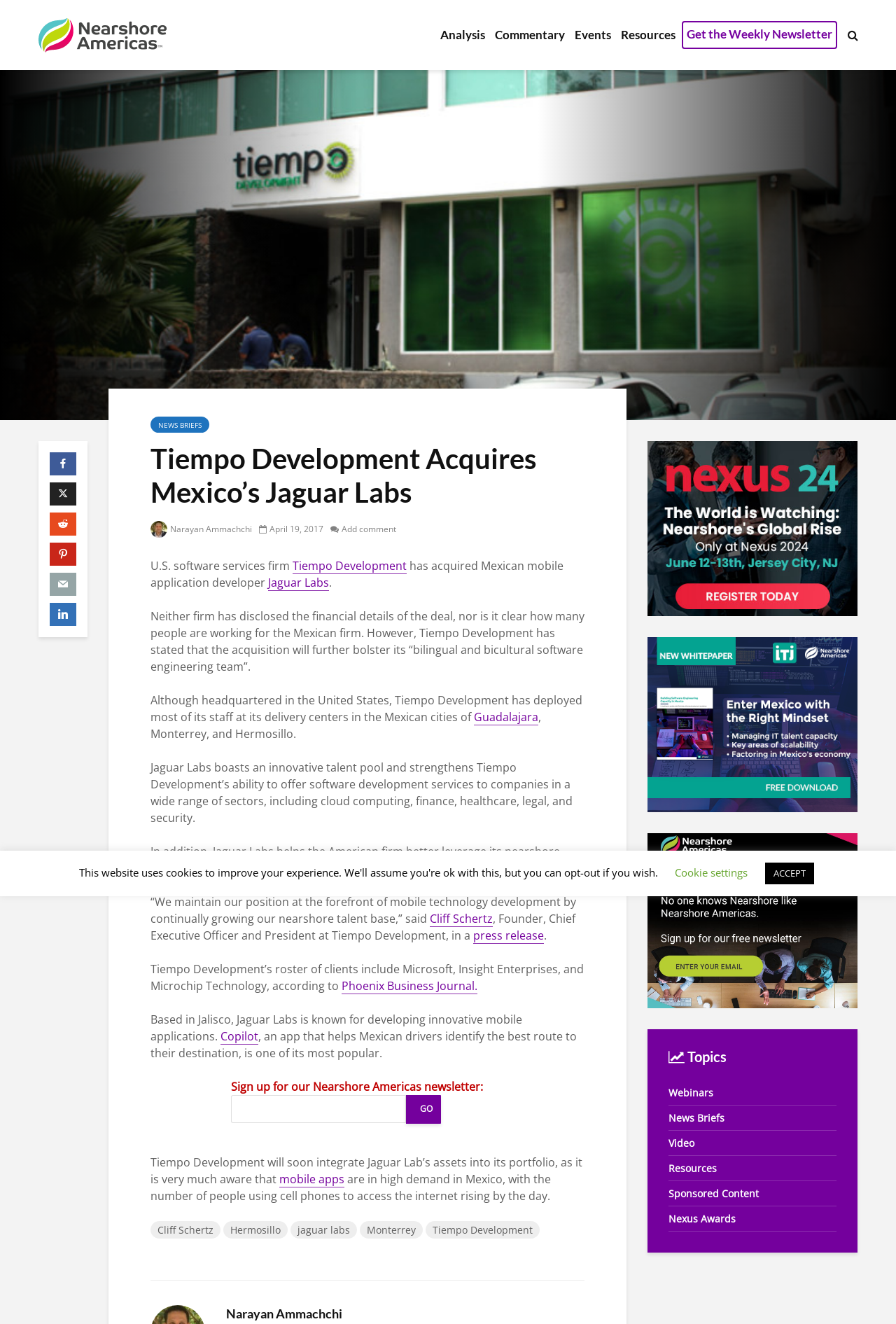Please reply to the following question with a single word or a short phrase:
What is the name of the company that acquired Jaguar Labs?

Tiempo Development